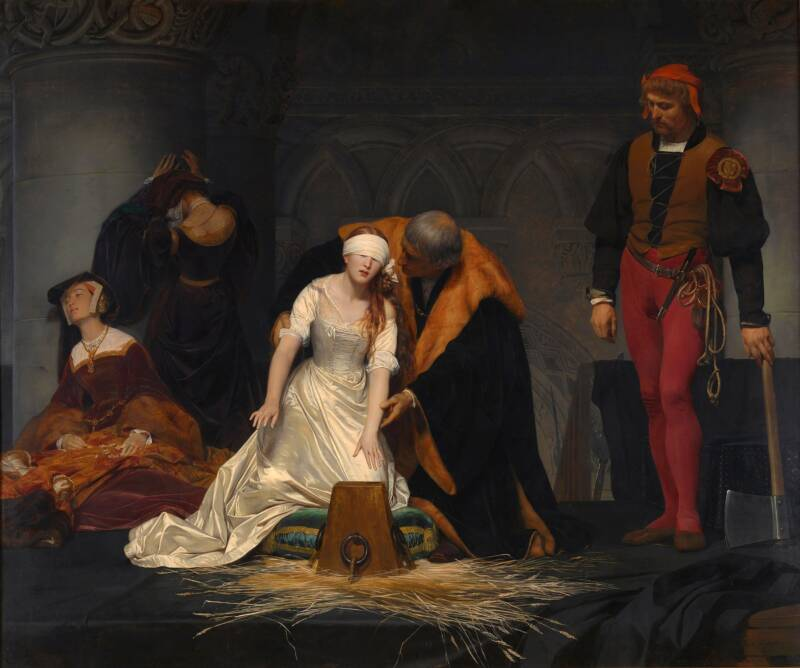Answer the question with a brief word or phrase:
How many women are observing the scene?

Two